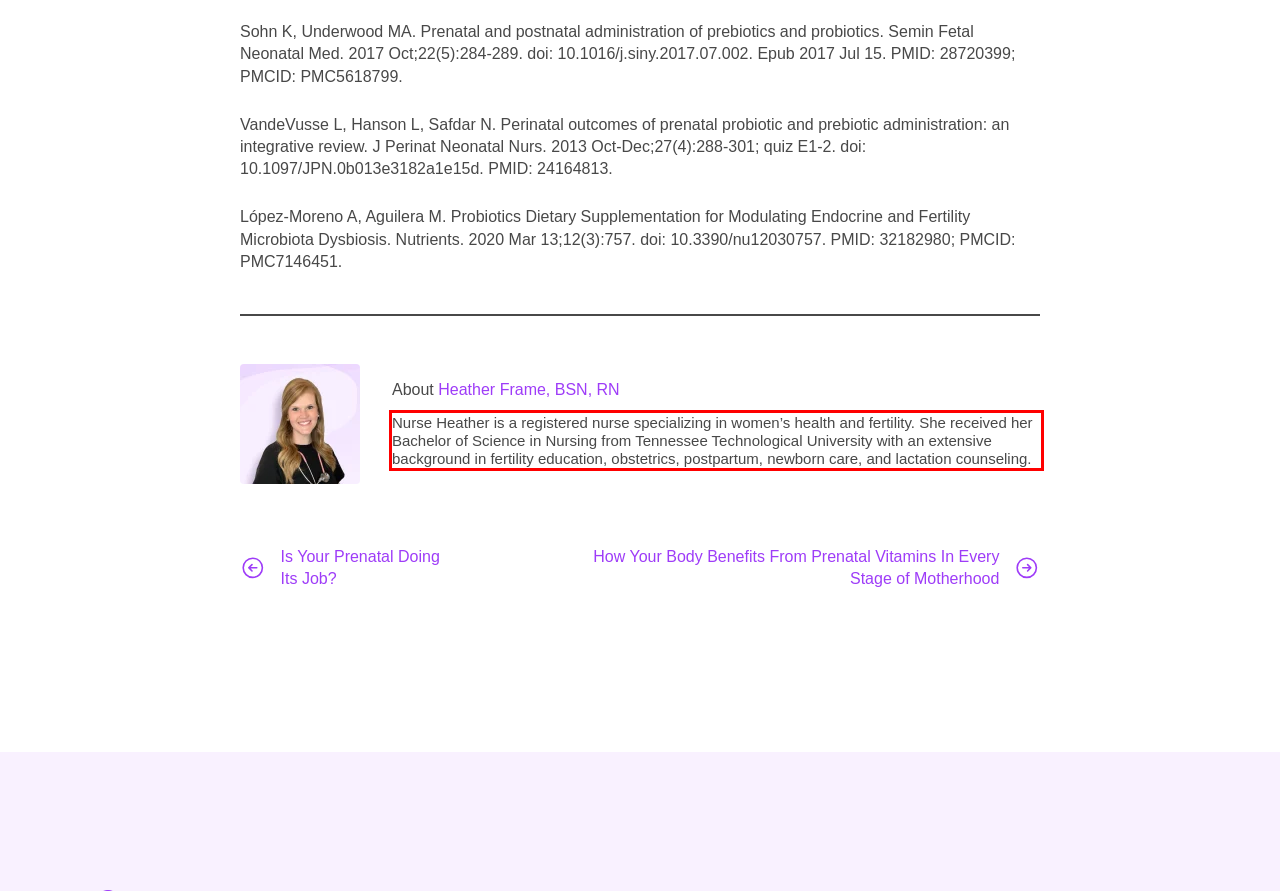Using OCR, extract the text content found within the red bounding box in the given webpage screenshot.

Nurse Heather is a registered nurse specializing in women’s health and fertility. She received her Bachelor of Science in Nursing from Tennessee Technological University with an extensive background in fertility education, obstetrics, postpartum, newborn care, and lactation counseling.